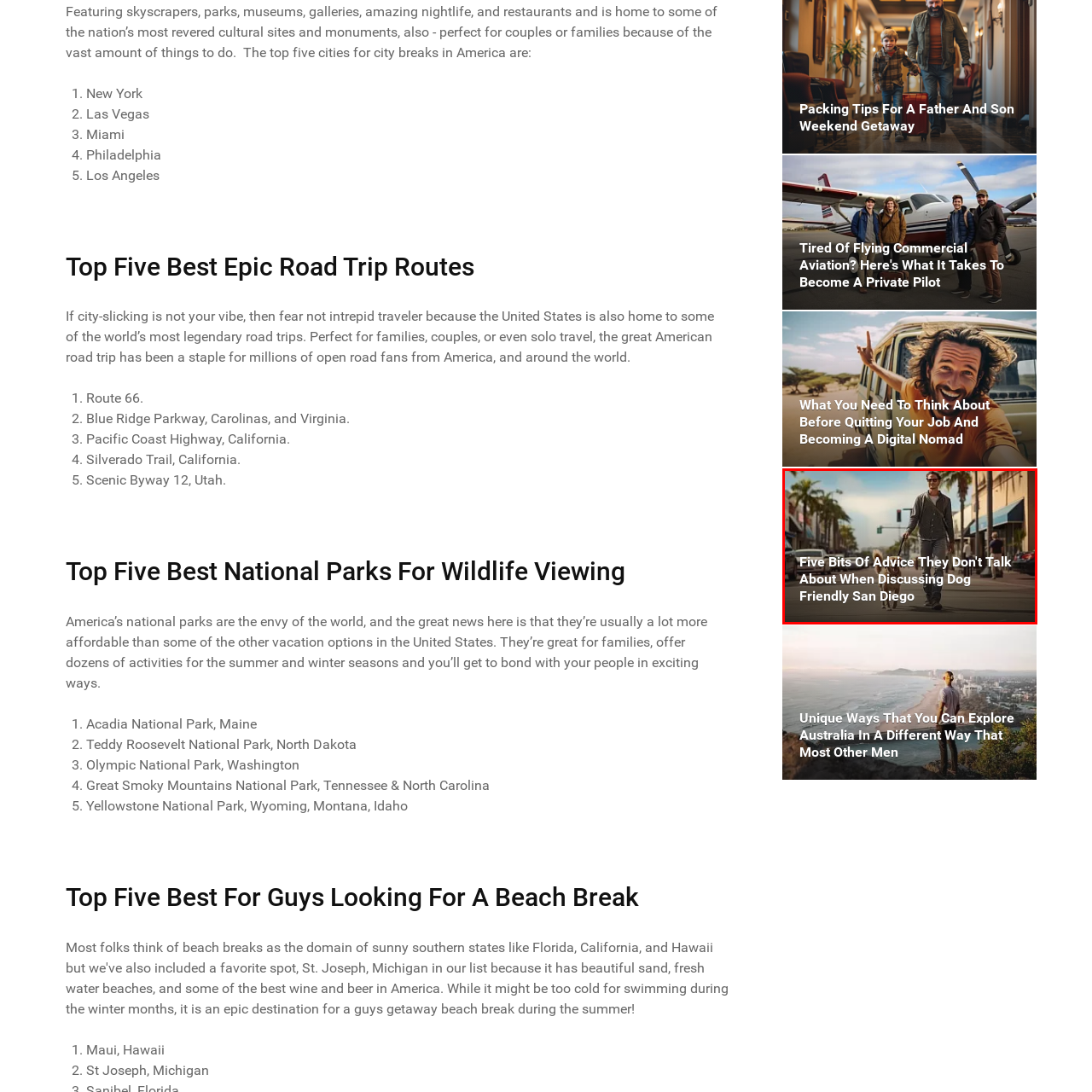Pay attention to the content inside the red bounding box and deliver a detailed answer to the following question based on the image's details: What is the man doing in the image?

The caption describes the scene as a 'stylish man walking his dog along a vibrant street in San Diego', which clearly indicates that the man is walking his dog.